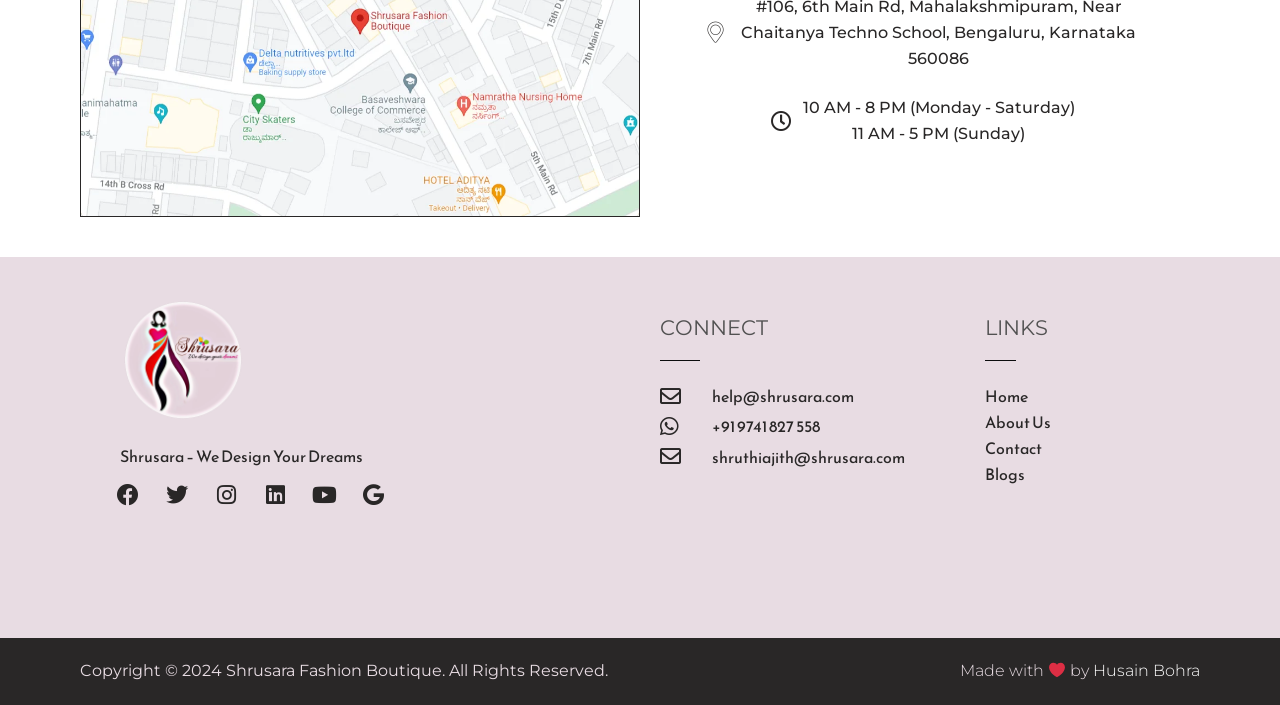Please reply with a single word or brief phrase to the question: 
What is the copyright year?

2024